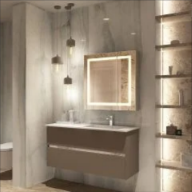What is mounted on the wall to the right?
Based on the screenshot, give a detailed explanation to answer the question.

According to the caption, a 'stylish open shelving unit' is mounted on the wall to the right, which is used to showcase decorative items and personal essentials.